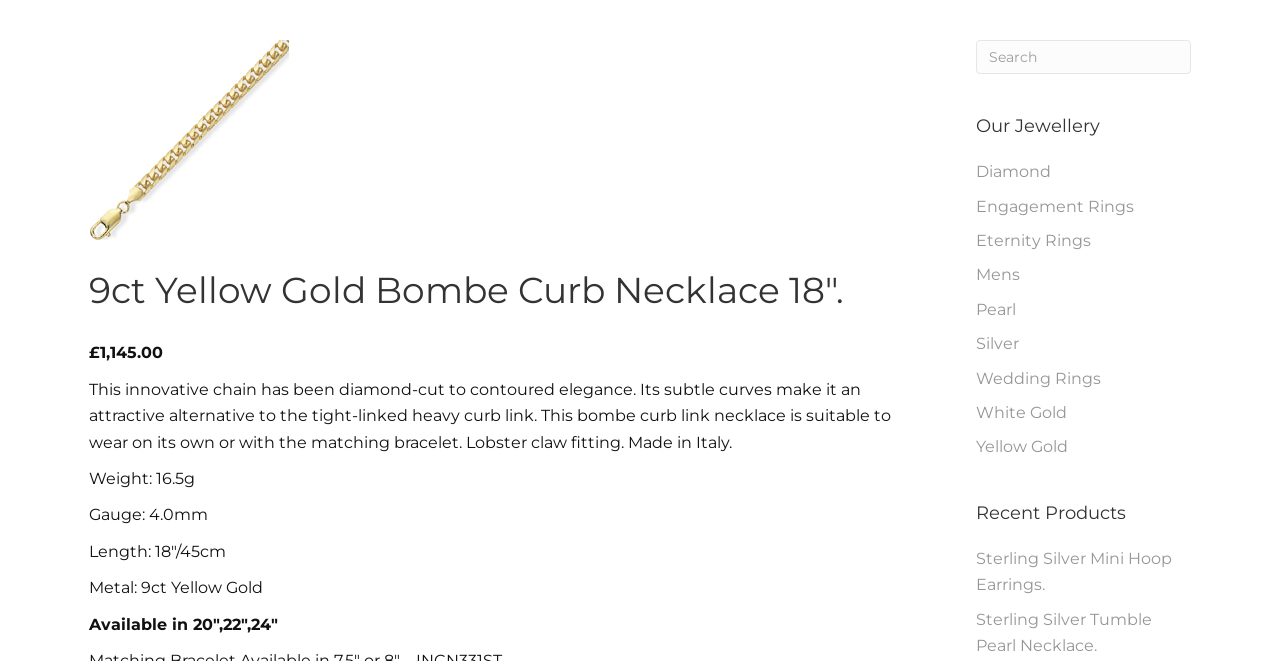What is the price of the 9ct Yellow Gold Bombe Curb Necklace?
Examine the image closely and answer the question with as much detail as possible.

I found the price of the necklace by looking at the static text element that displays the price, which is £1,145.00.